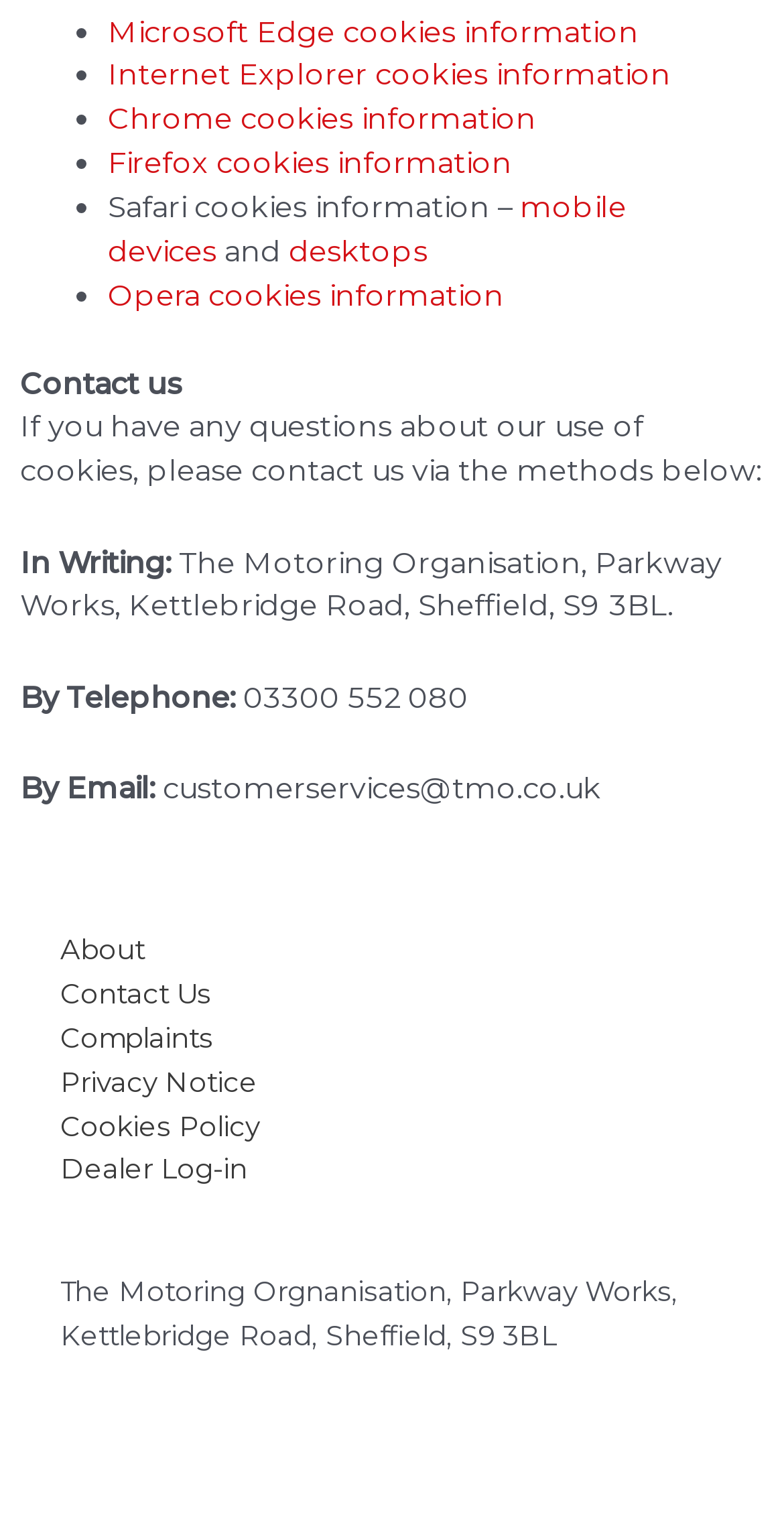Give a one-word or phrase response to the following question: What is the navigation menu about?

About, Contact Us, Complaints, etc.